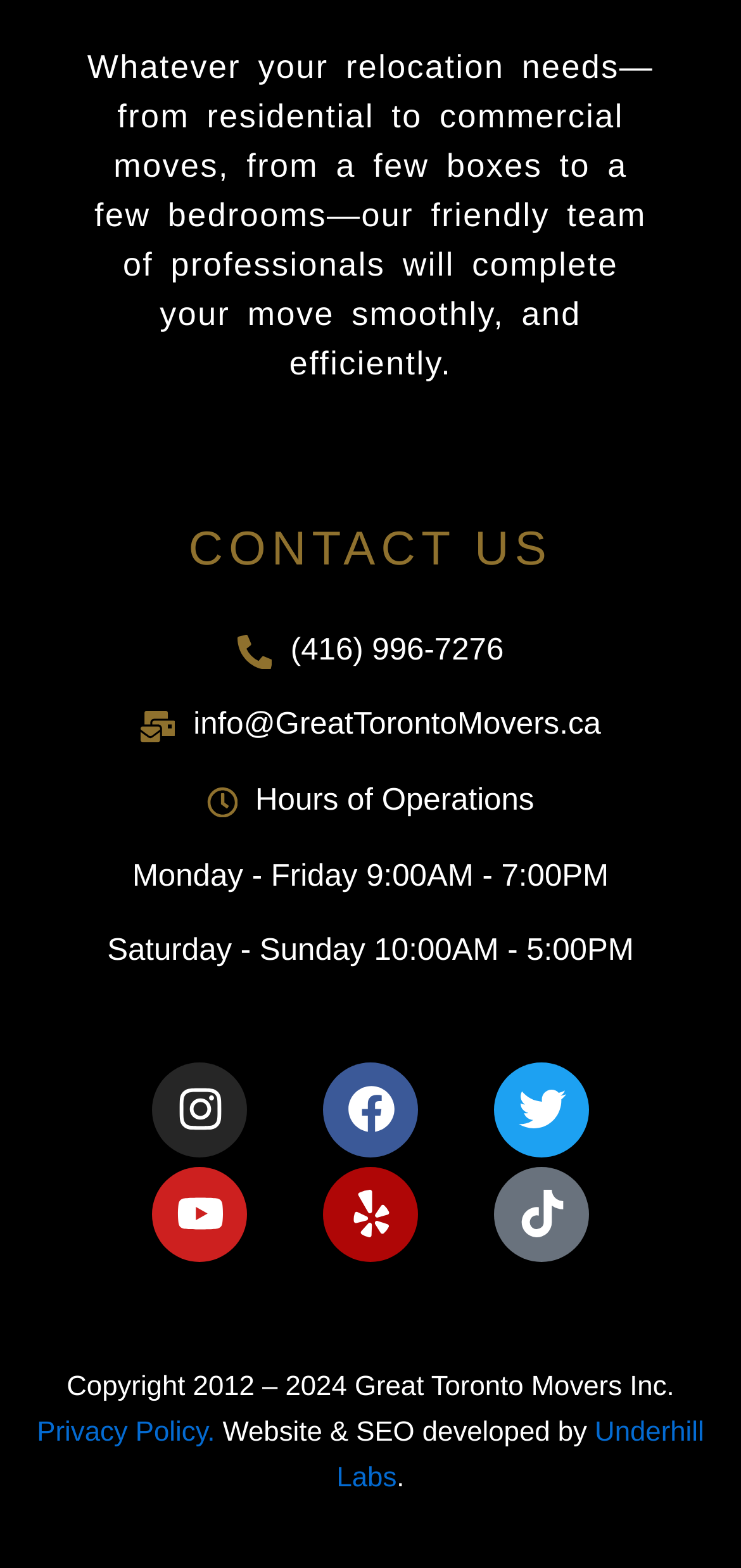How many social media links are there?
Give a one-word or short-phrase answer derived from the screenshot.

5